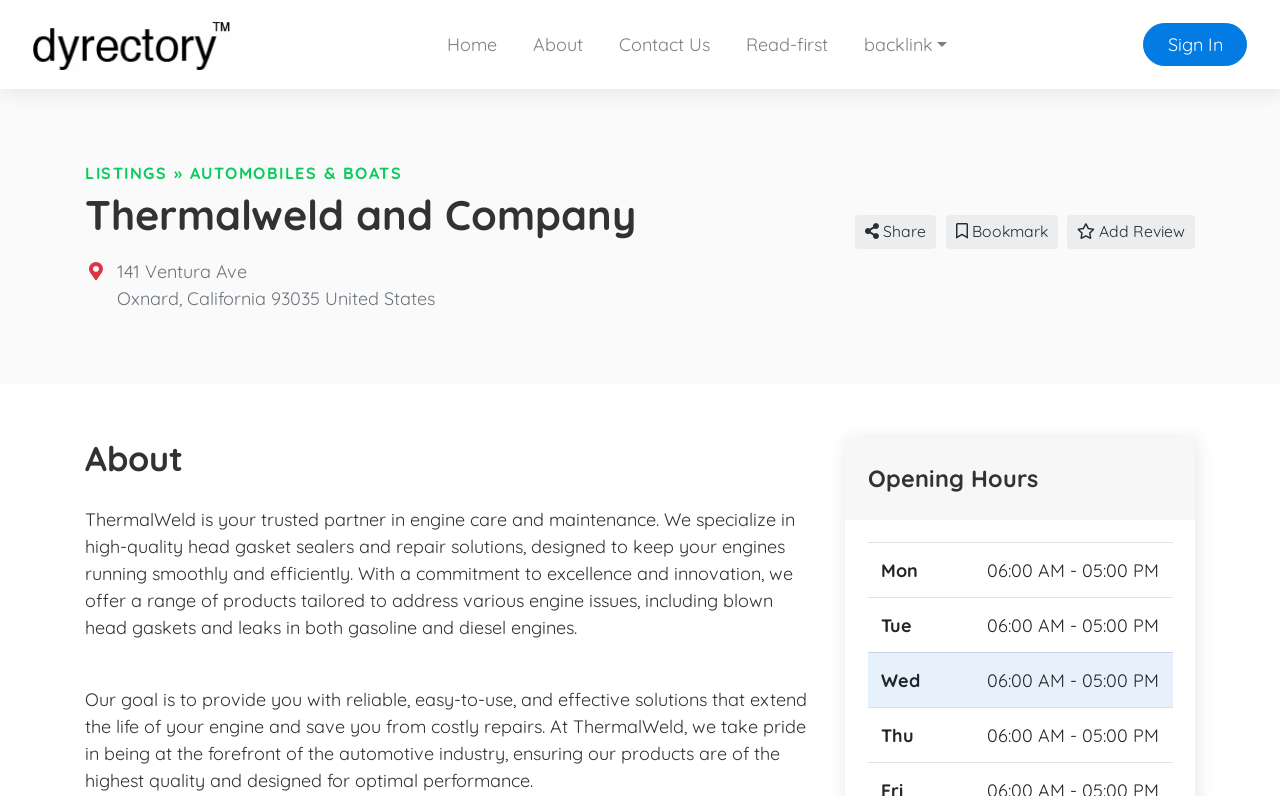What is the address of Thermalweld and Company?
Look at the screenshot and provide an in-depth answer.

The address of Thermalweld and Company can be found by looking at the static text elements that contain the address information, which are '141 Ventura Ave', 'Oxnard', 'California', and '93035'. These elements are located below the business name 'Thermalweld and Company'.